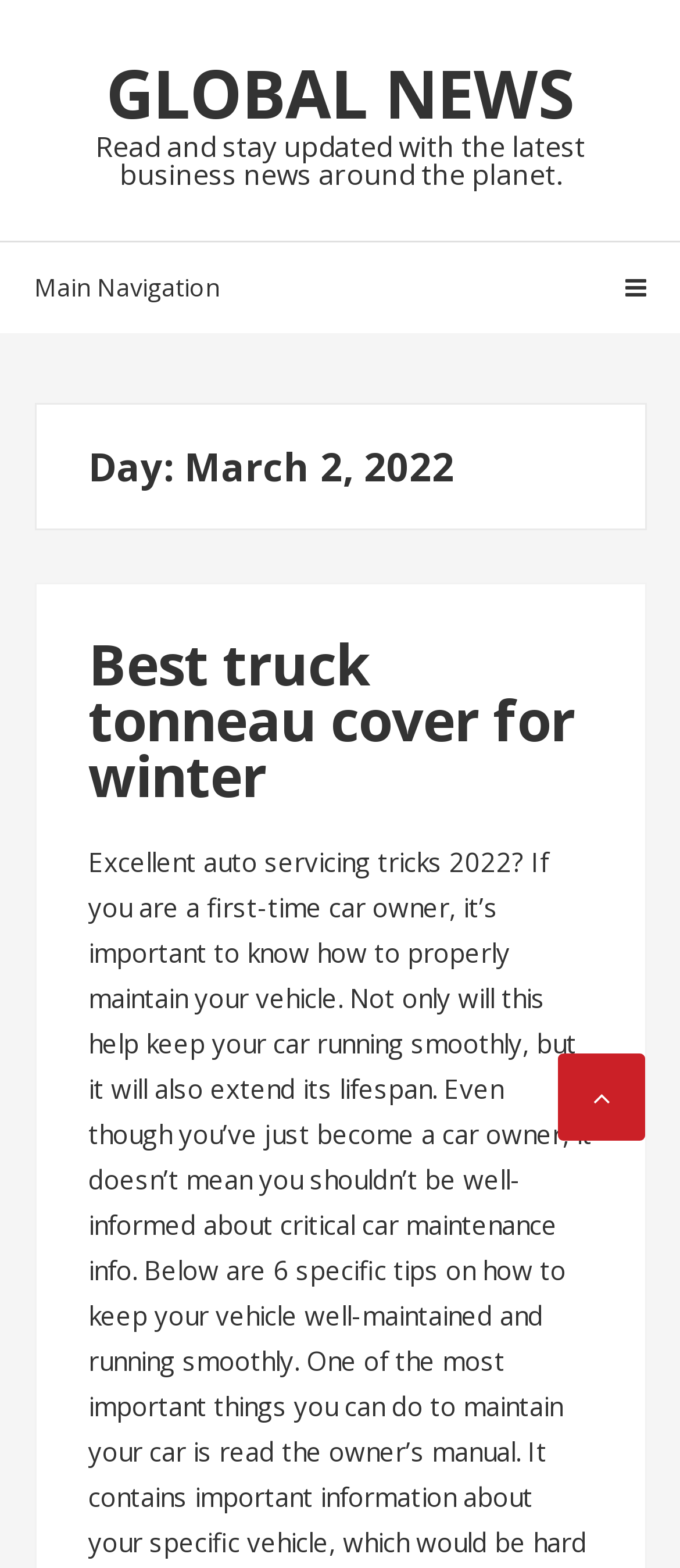Predict the bounding box of the UI element based on this description: "Global News".

[0.155, 0.03, 0.845, 0.088]